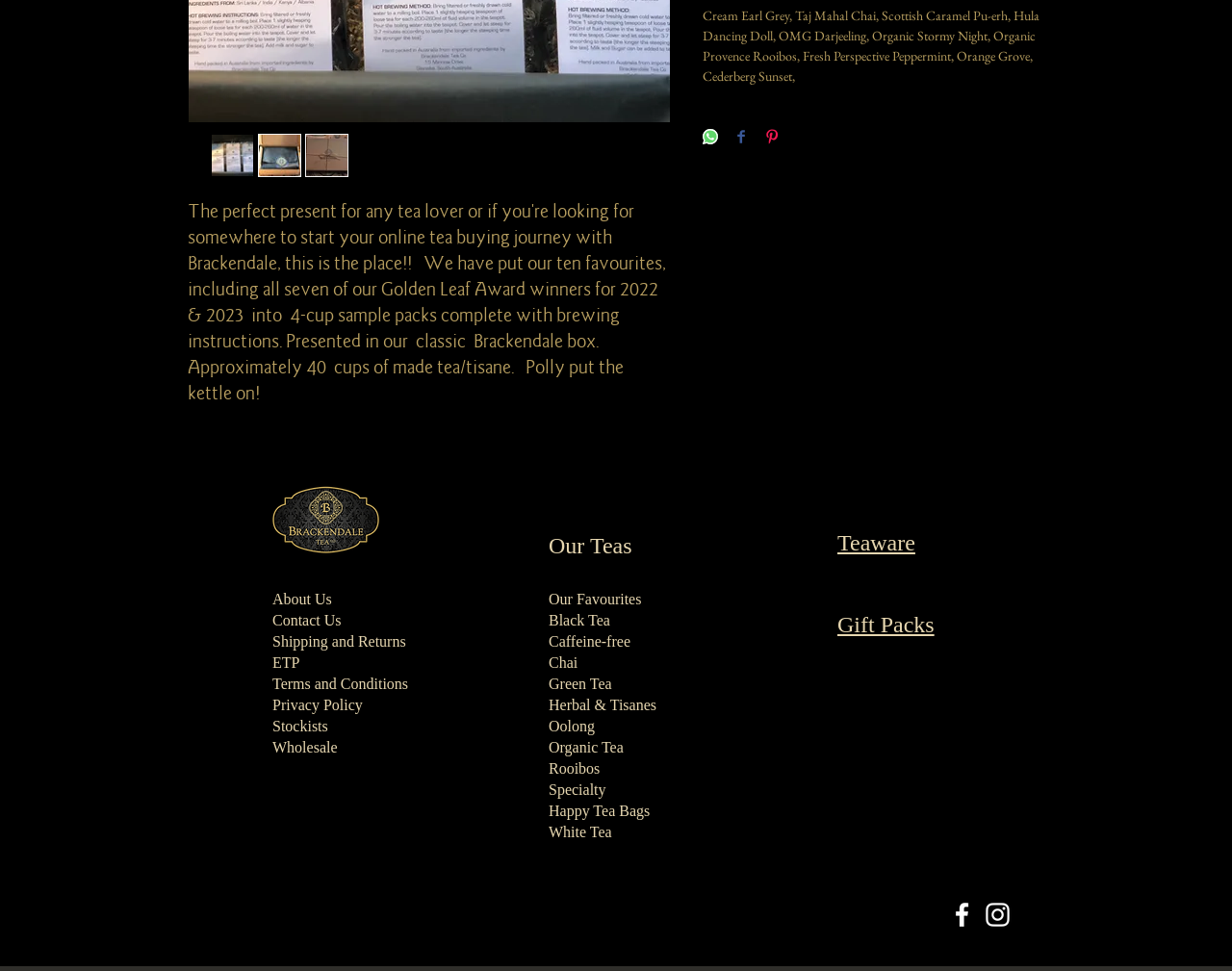Extract the bounding box coordinates of the UI element described by: "Stockists". The coordinates should include four float numbers ranging from 0 to 1, e.g., [left, top, right, bottom].

[0.221, 0.74, 0.266, 0.756]